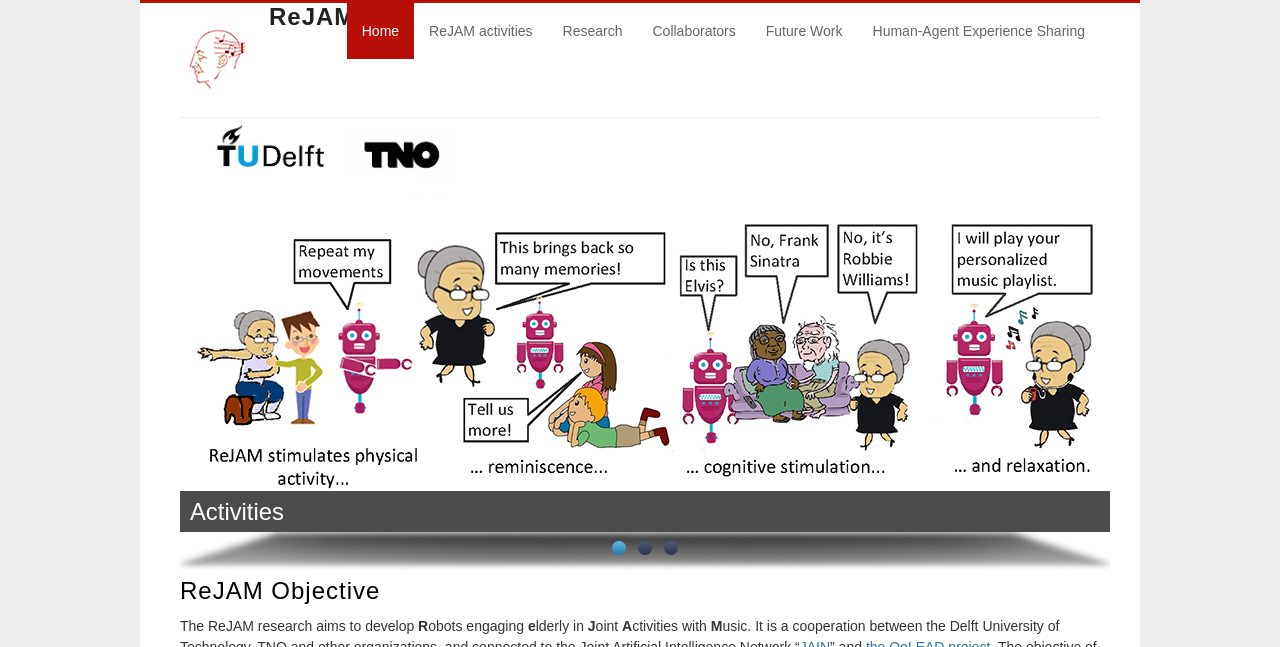Determine the bounding box coordinates of the element's region needed to click to follow the instruction: "go to home page". Provide these coordinates as four float numbers between 0 and 1, formatted as [left, top, right, bottom].

[0.141, 0.121, 0.198, 0.145]